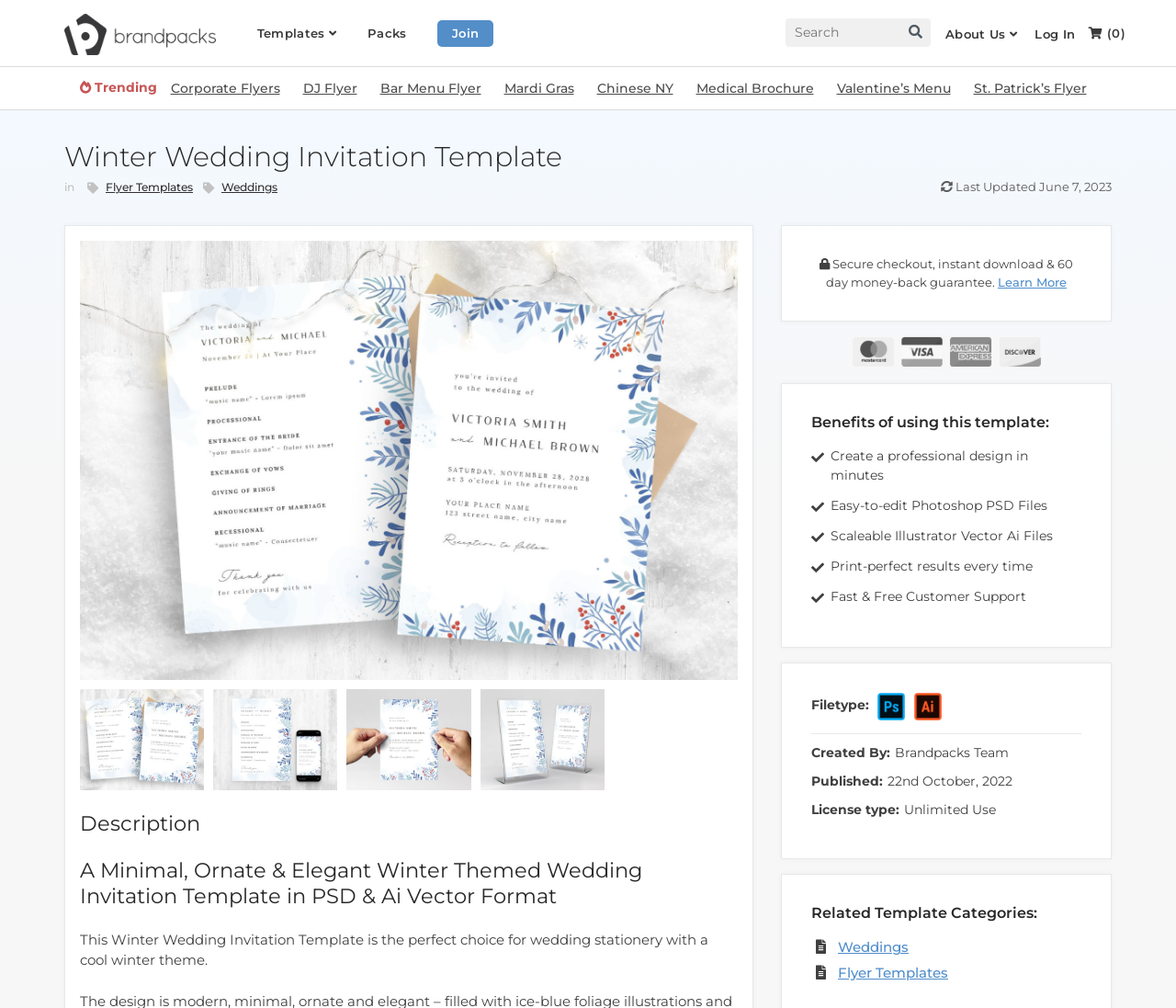Identify the bounding box coordinates of the element to click to follow this instruction: 'Search for templates'. Ensure the coordinates are four float values between 0 and 1, provided as [left, top, right, bottom].

[0.667, 0.0, 0.792, 0.064]